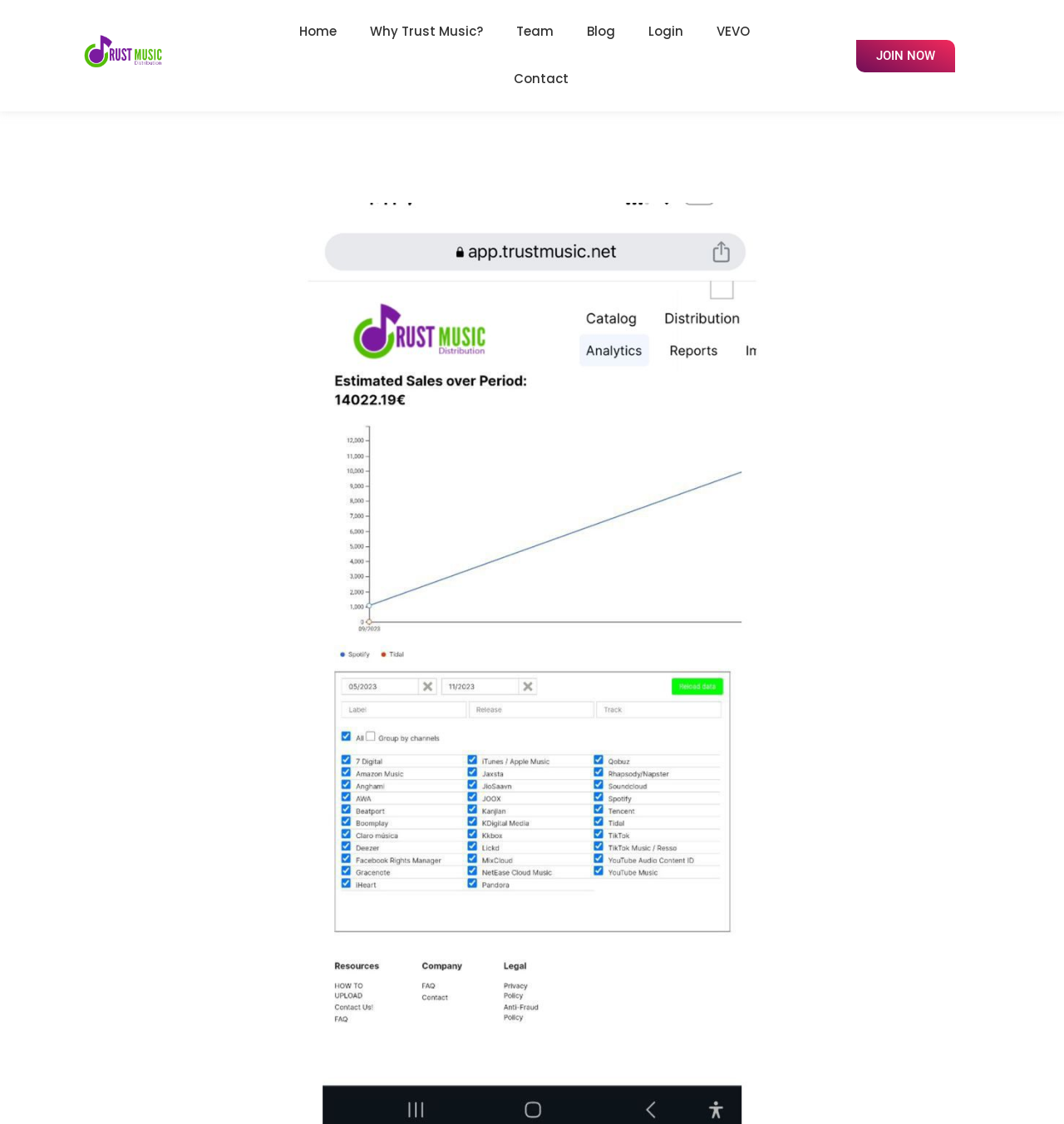Please answer the following question using a single word or phrase: 
Is the 'Trust Music Distribution' link repeated?

Yes